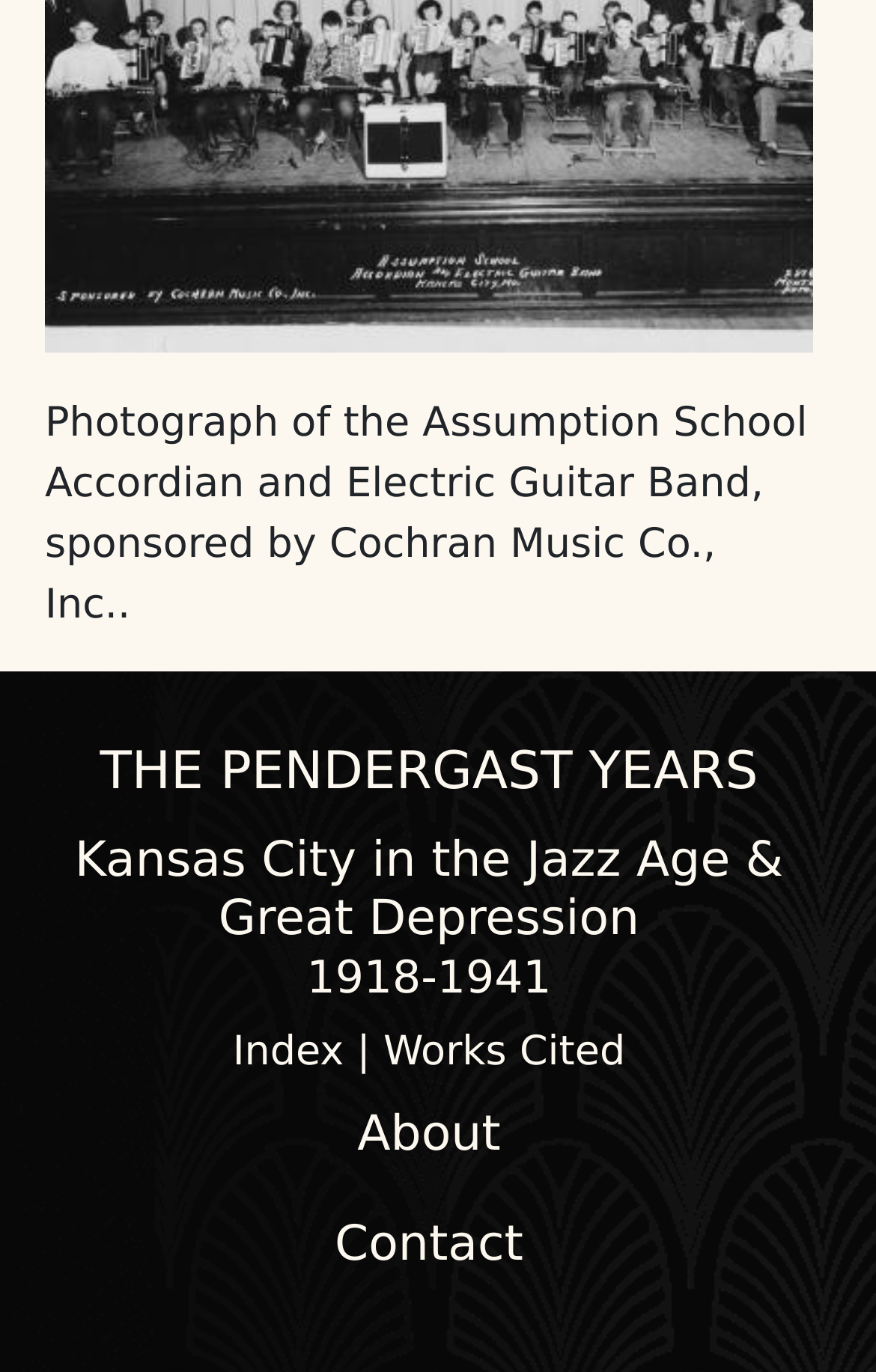What is the name of the music company sponsoring the school band?
Utilize the information in the image to give a detailed answer to the question.

The answer can be found in the StaticText element with the OCR text 'Photograph of the Assumption School Accordian and Electric Guitar Band, sponsored by Cochran Music Co., Inc..', which is a description of the image on the webpage.